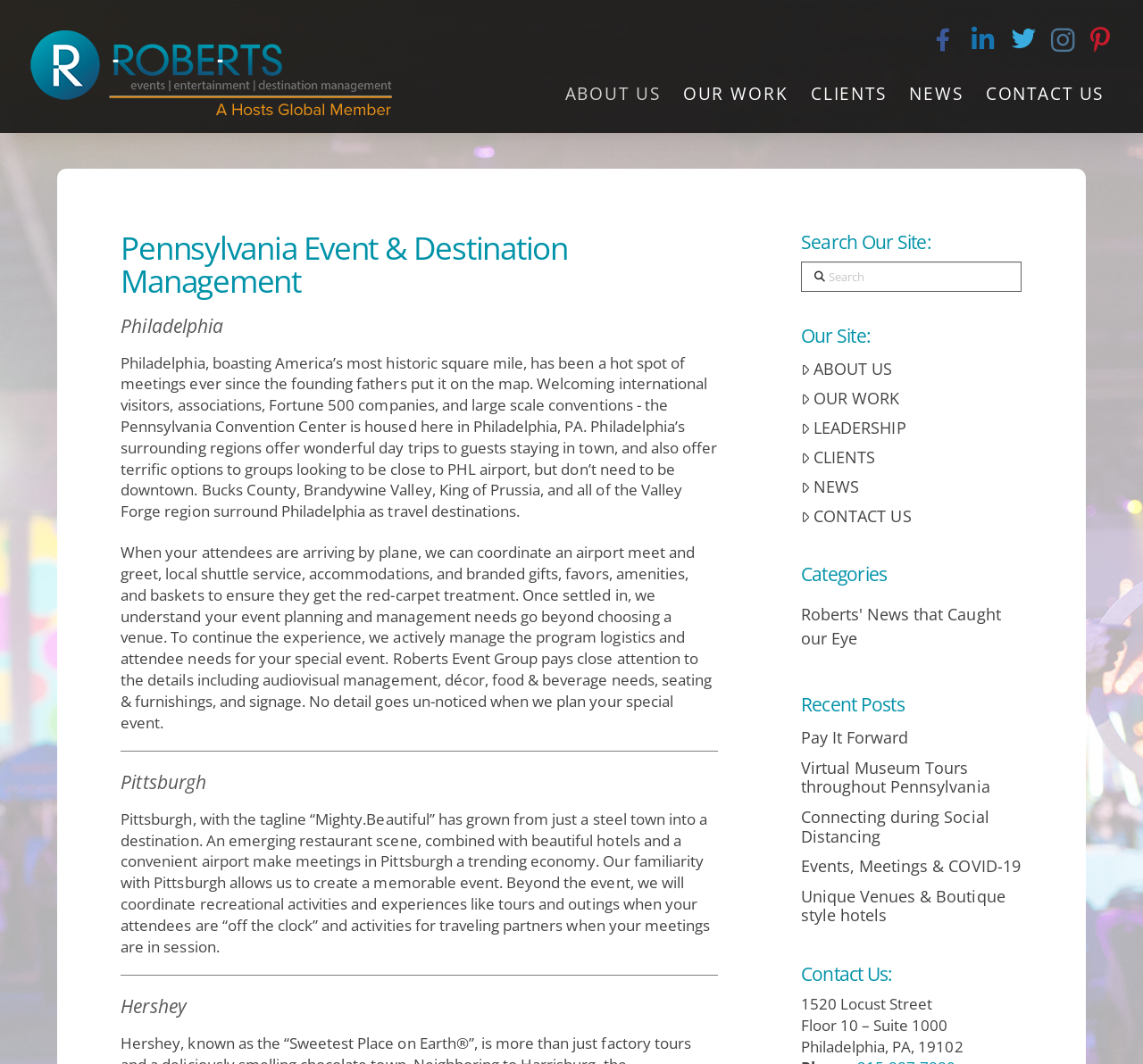Pinpoint the bounding box coordinates of the clickable element to carry out the following instruction: "Explore the OUR WORK link."

[0.587, 0.065, 0.699, 0.111]